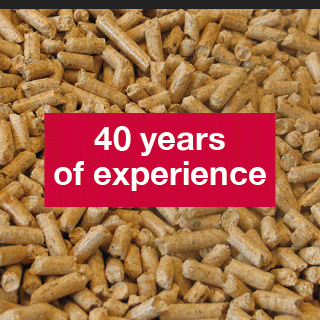What is the theme emphasized in the bioenergy field?
Could you answer the question with a detailed and thorough explanation?

The caption highlights the importance of experience in ensuring quality and sustainability, which aligns well with the theme of innovation and tradition in the bioenergy field, emphasizing the significance of balancing new ideas with established practices.